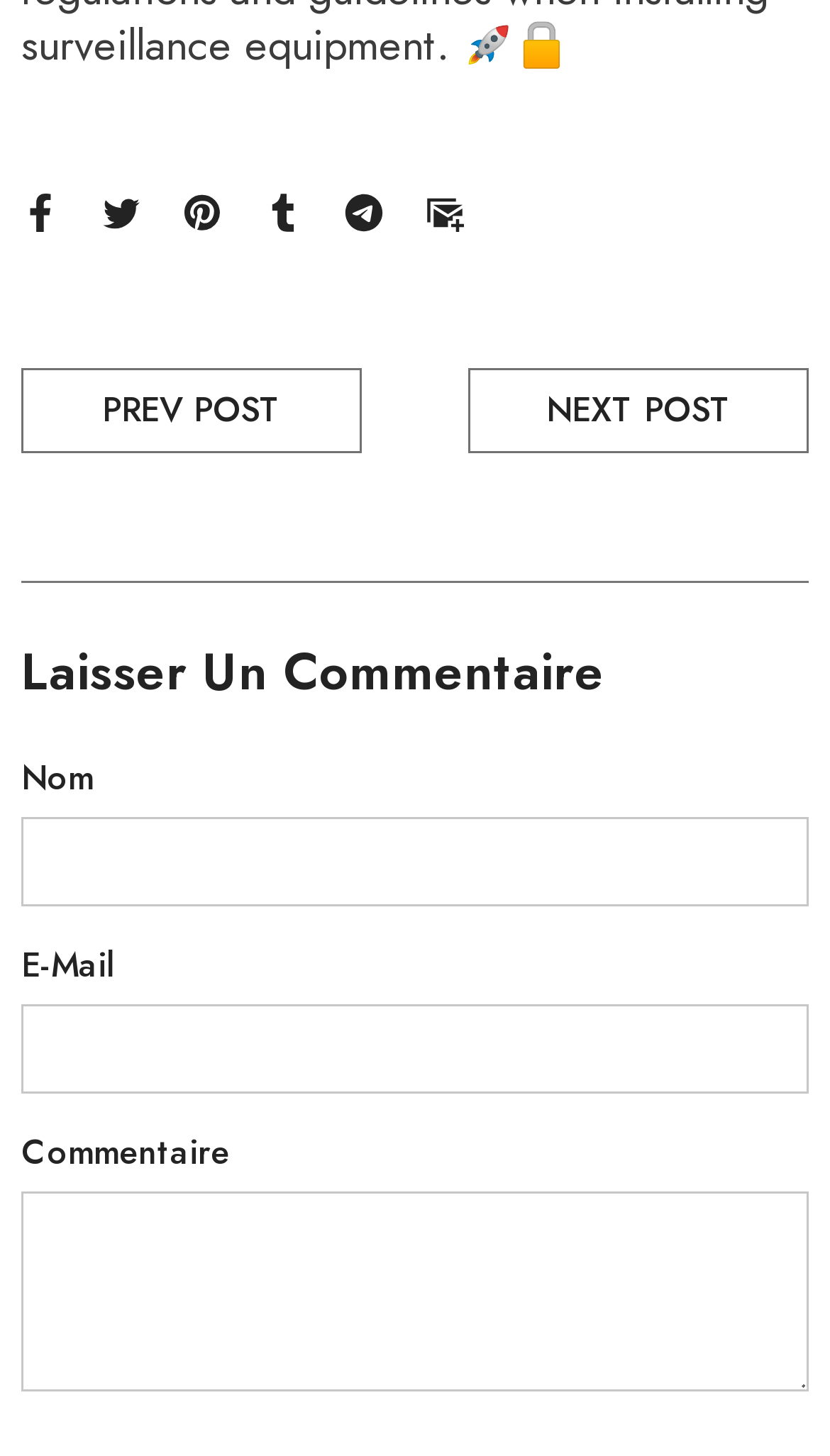What is the heading above the comment section?
Look at the image and respond to the question as thoroughly as possible.

The heading above the comment section is 'Laisser Un Commentaire', which is French for 'Leave a Comment', indicating that the section below is for users to leave their comments or feedback.